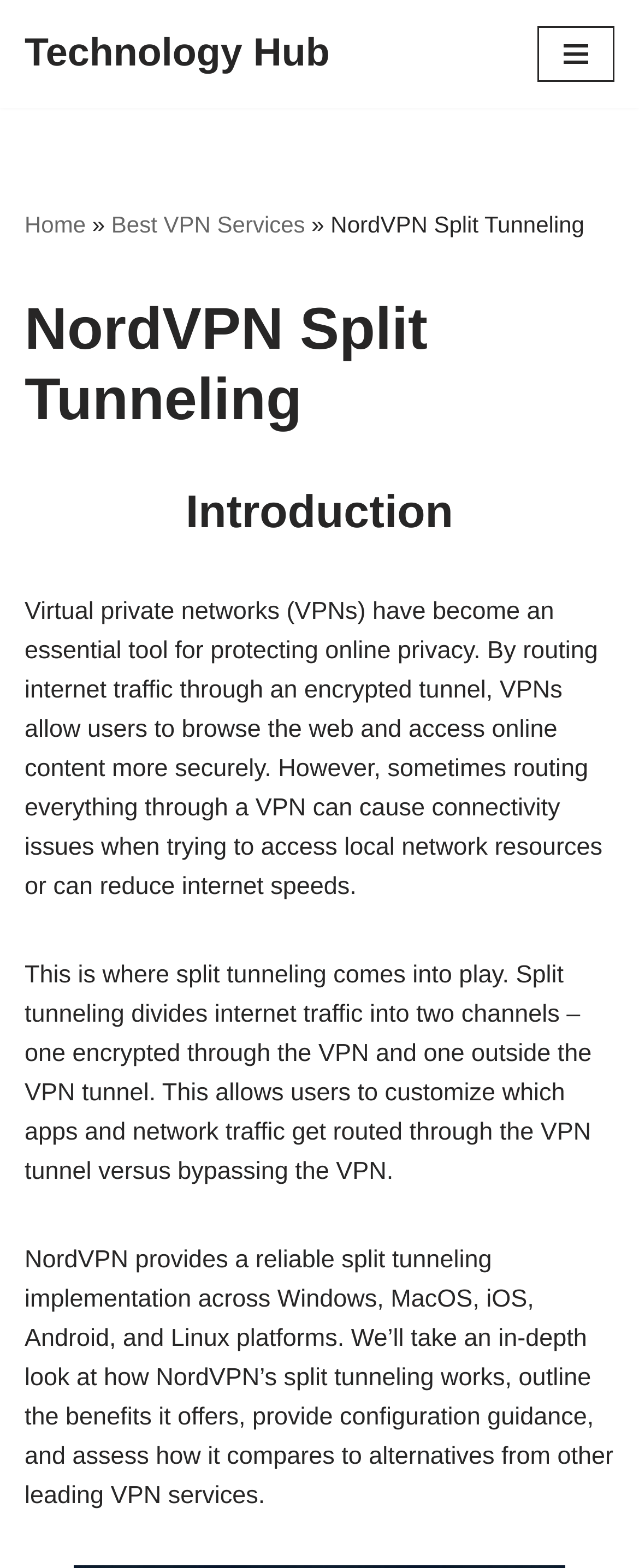What is the main topic of this webpage?
We need a detailed and exhaustive answer to the question. Please elaborate.

Based on the webpage content, the main topic is split tunneling, which is a feature of Virtual Private Networks (VPNs) that allows users to customize which apps and network traffic get routed through the VPN tunnel versus bypassing the VPN.